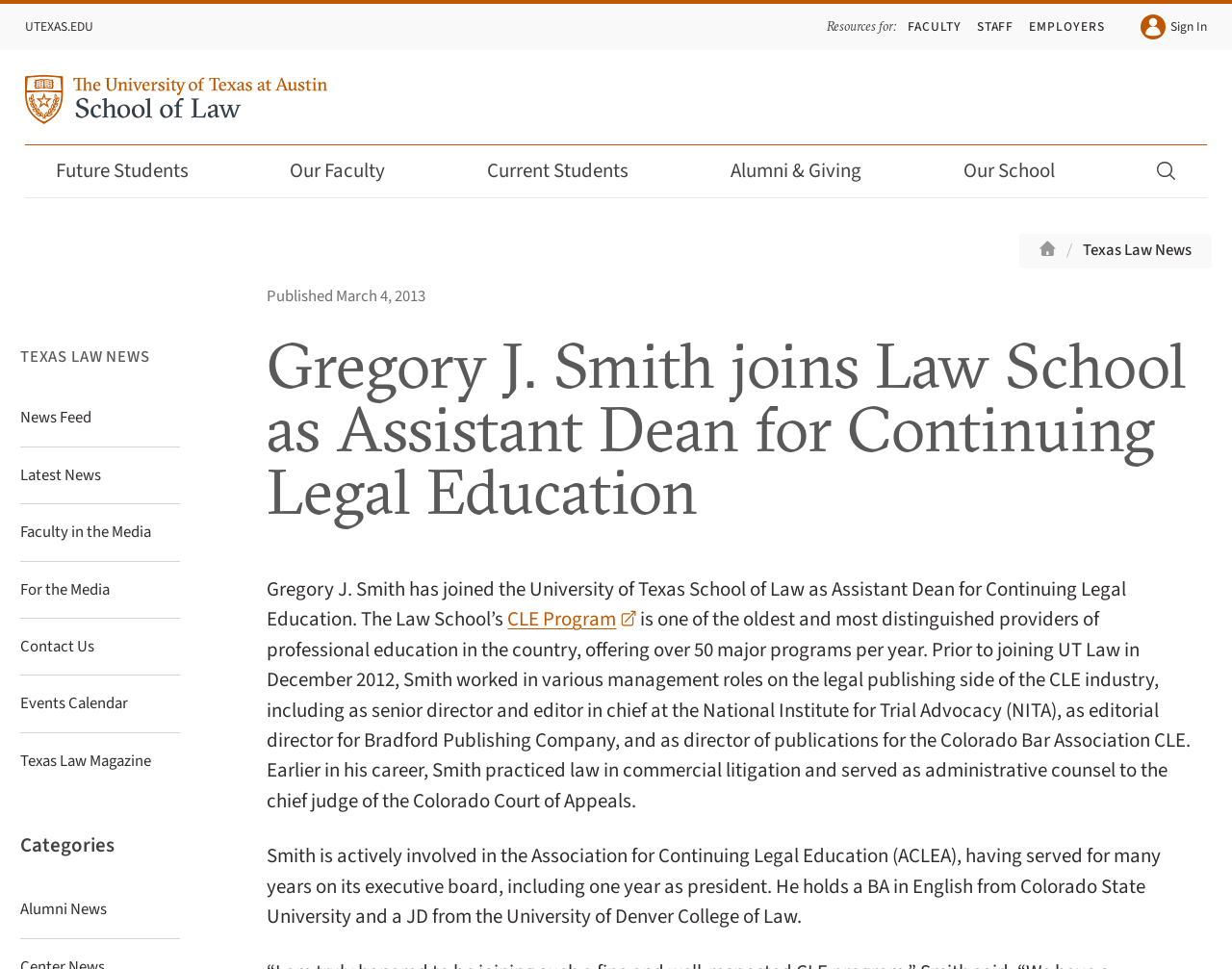Provide the bounding box coordinates, formatted as (top-left x, top-left y, bottom-right x, bottom-right y), with all values being floating point numbers between 0 and 1. Identify the bounding box of the UI element that matches the description: Faculty in the Media

[0.016, 0.536, 0.146, 0.563]